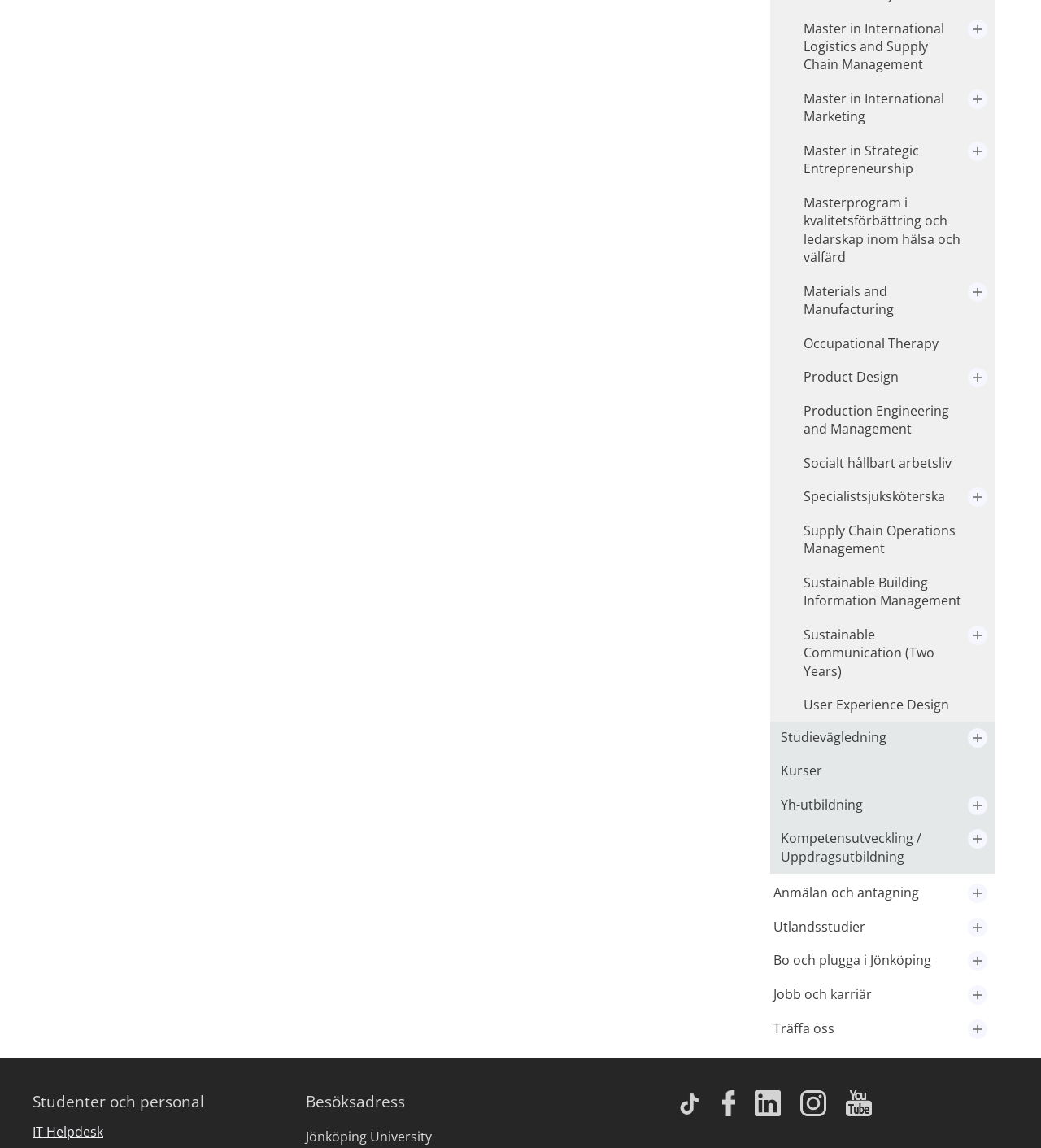Please provide a one-word or short phrase answer to the question:
What social media platforms are linked on the webpage?

YouTube, Facebook, LinkedIn, Instagram